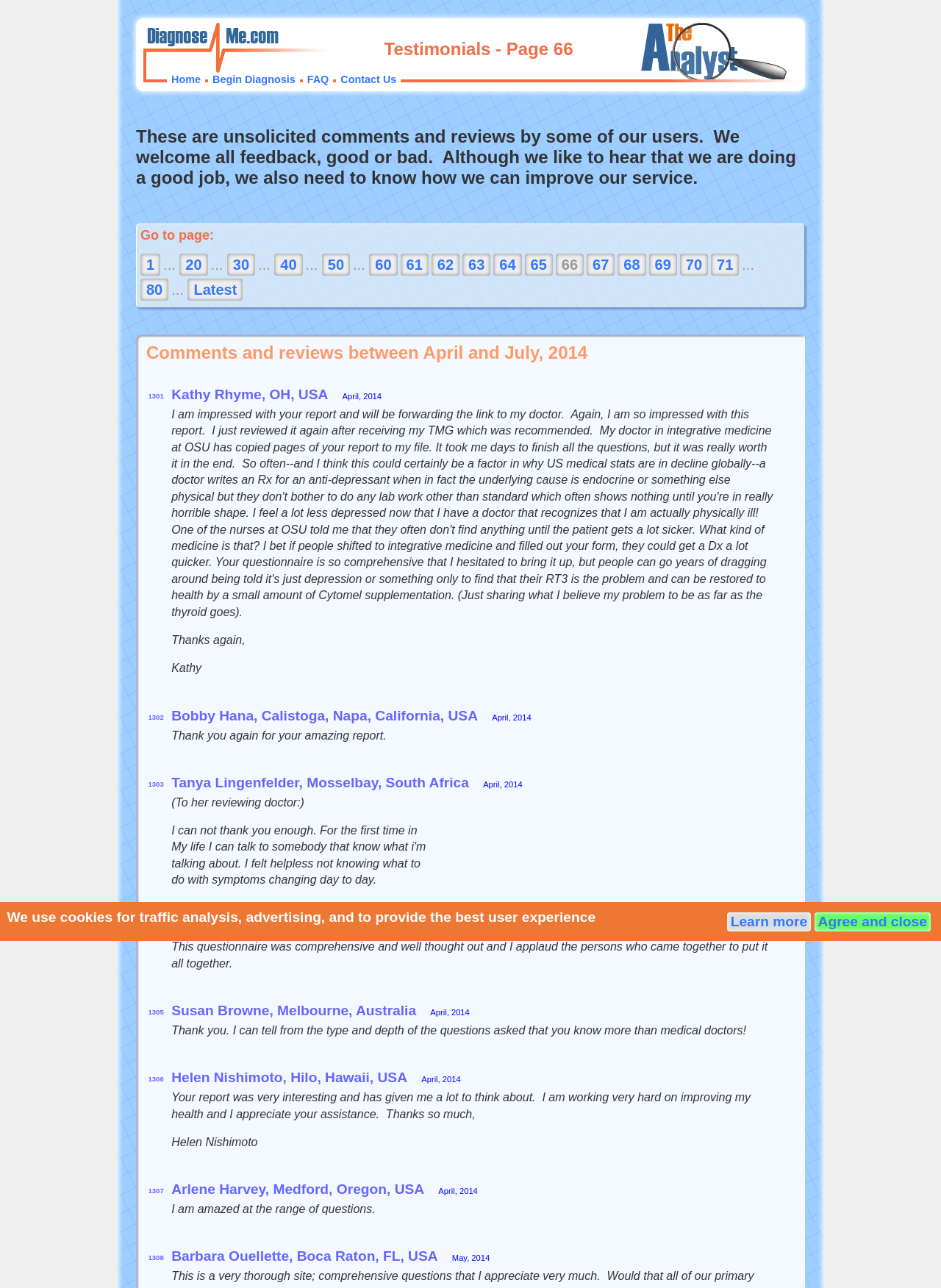What is the format of the testimonials?
Respond to the question with a single word or phrase according to the image.

Grid with user reviews